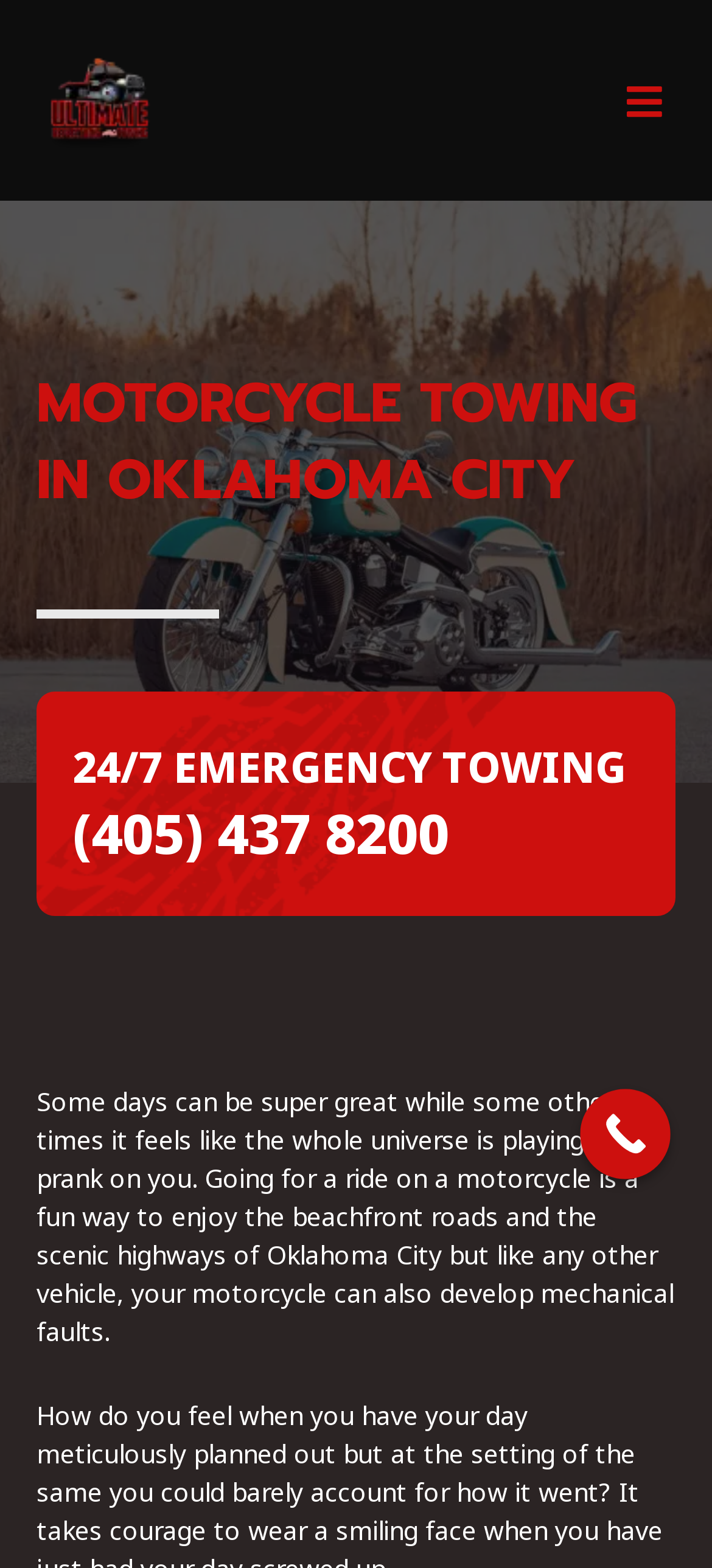Based on the element description "Call Now Button", predict the bounding box coordinates of the UI element.

[0.815, 0.694, 0.942, 0.752]